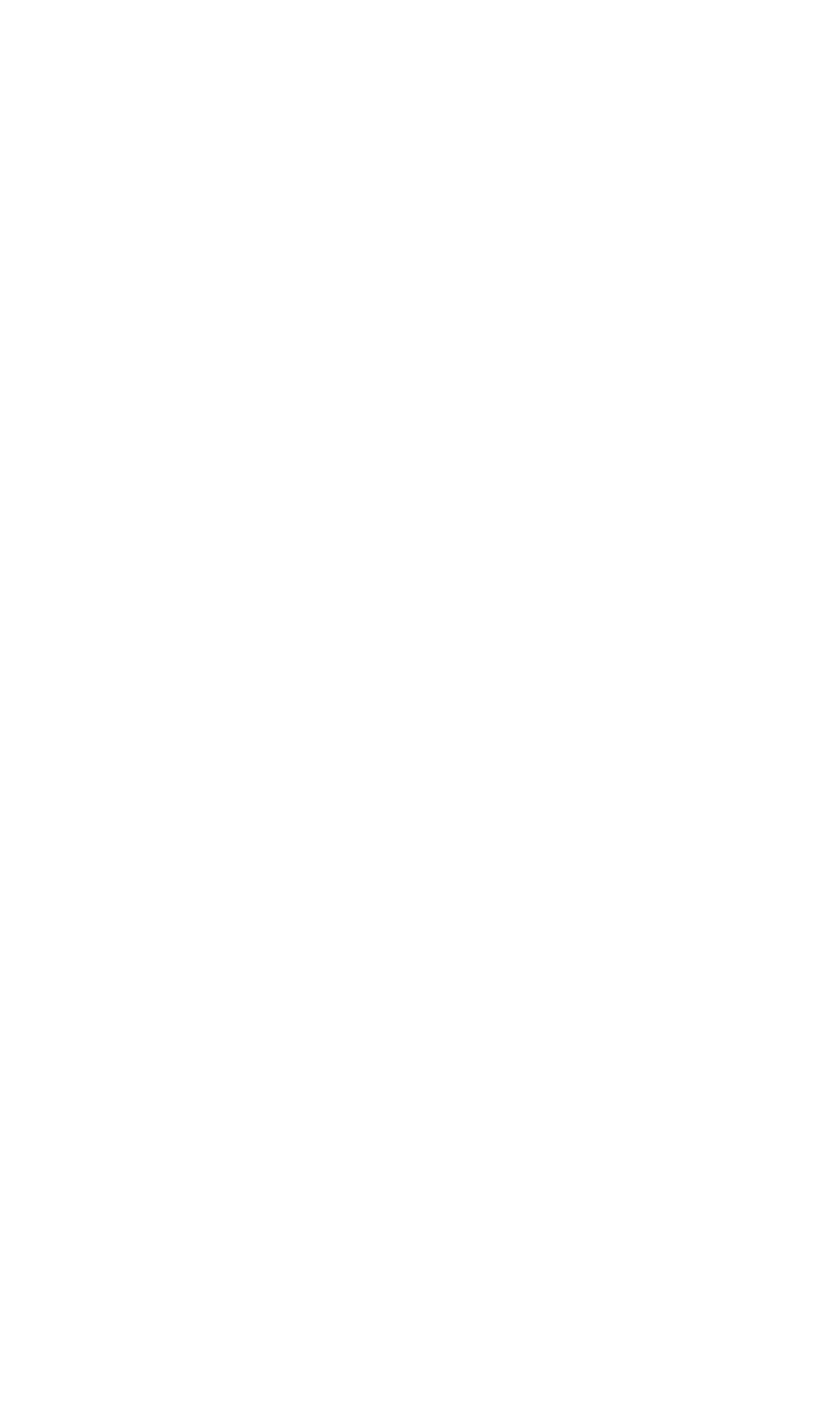Utilize the details in the image to give a detailed response to the question: How many elements are on the webpage?

I counted the number of elements on the webpage, including the 'STAFF LINKS:' heading, the 9 links under it, the 'Sponsor' text, the 'partnersss' link, and the 'partnersss' image.